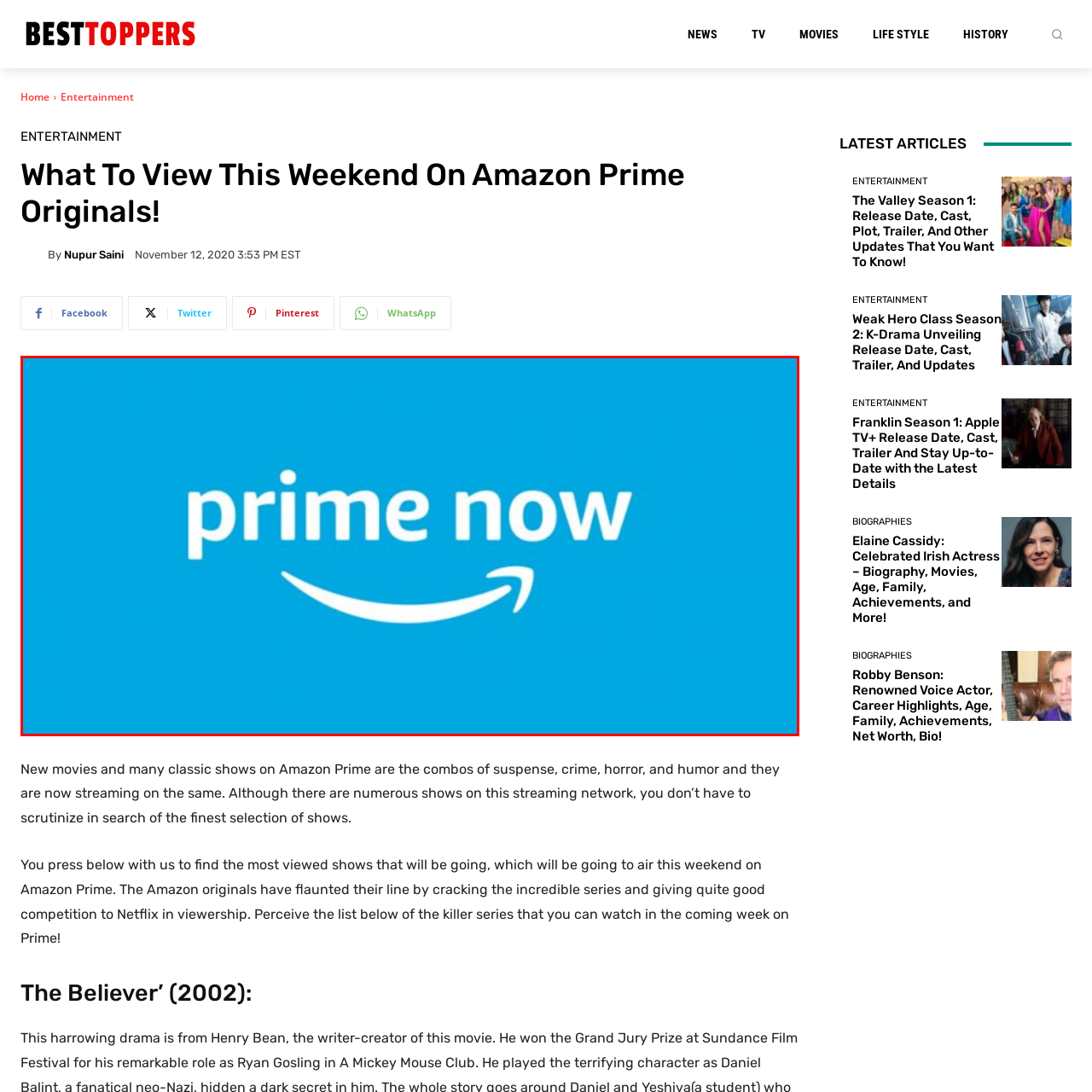Please look at the image highlighted by the red box, What is the purpose of the 'Prime Now' branding?
 Provide your answer using a single word or phrase.

to promote rapid delivery service